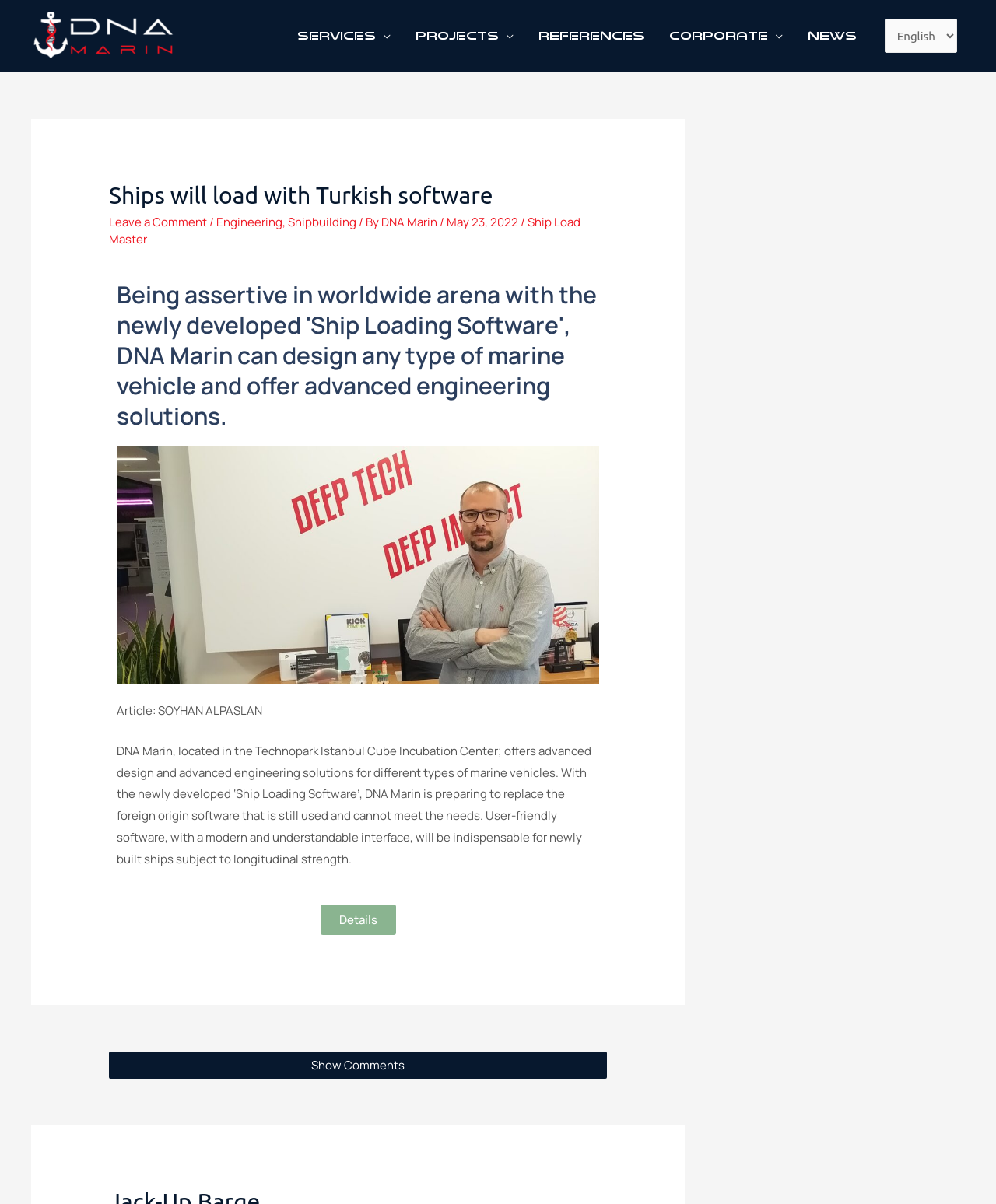Generate a thorough explanation of the webpage's elements.

The webpage is about DNA Marin, a company that designs and offers advanced engineering solutions for marine vehicles. At the top left, there is a logo of DNA Marin, accompanied by a link to the company's website. 

Below the logo, there is a navigation menu with five links: SERVICES, PROJECTS, REFERENCES, CORPORATE, and NEWS. This menu spans across the top of the page, taking up about two-thirds of the width.

To the right of the navigation menu, there is a language selection combobox, allowing users to choose their preferred language.

The main content of the page is an article with the title "Ships will load with Turkish software - DNA Marin". The article has a heading that summarizes the content, stating that DNA Marin can design any type of marine vehicle and offer advanced engineering solutions with their newly developed 'Ship Loading Software'.

Below the heading, there are links to related topics, including Engineering, Shipbuilding, and Ship Load Master. The article's author and date are also displayed. The main text of the article describes DNA Marin's capabilities and the features of their Ship Loading Software.

At the bottom of the article, there is a link to read more details. Additionally, there is a "Show Comments" button, indicating that users can leave comments on the article.